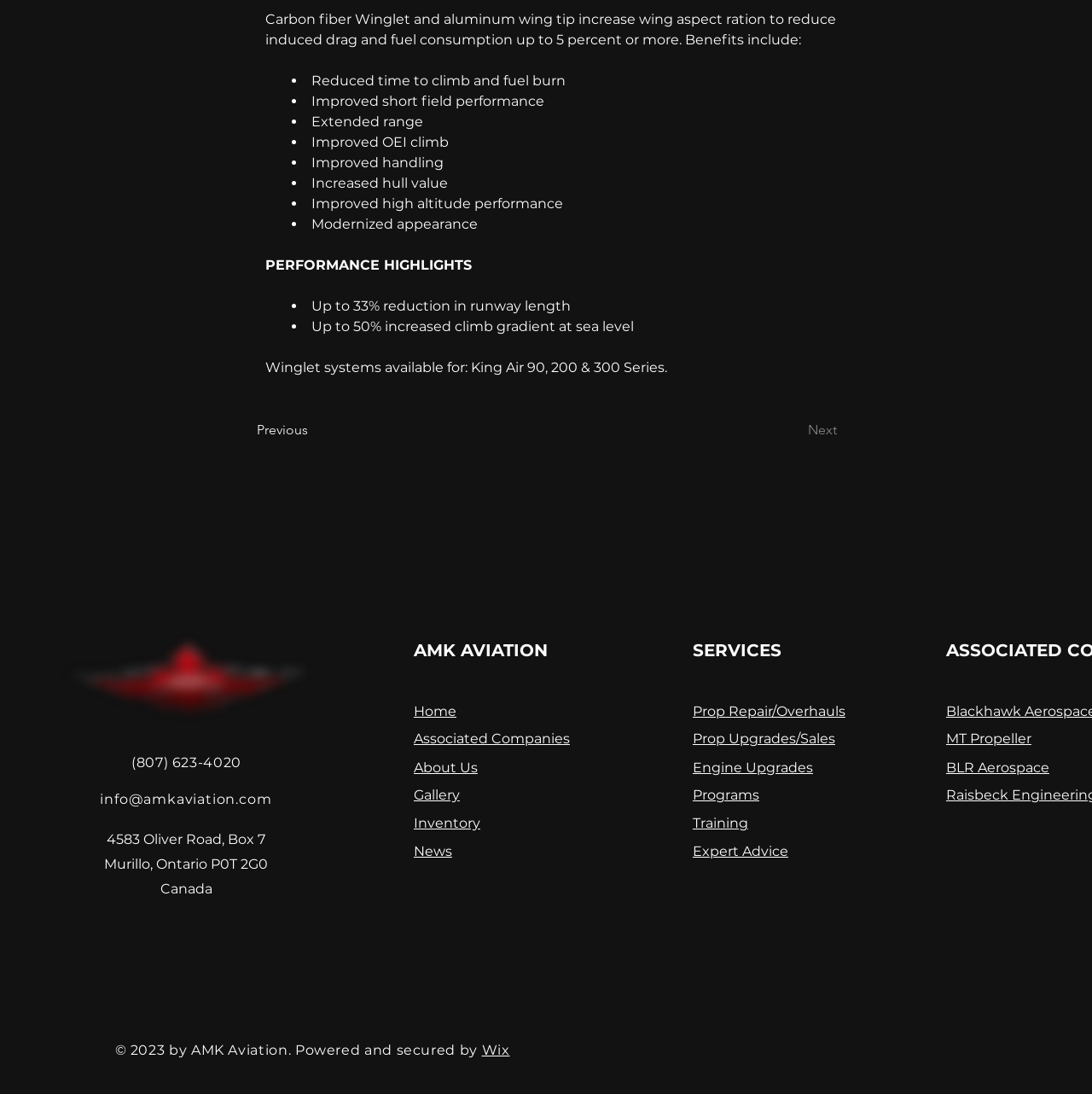What is the benefit of carbon fiber Winglet and aluminum wing tip?
Relying on the image, give a concise answer in one word or a brief phrase.

Reduced drag and fuel consumption